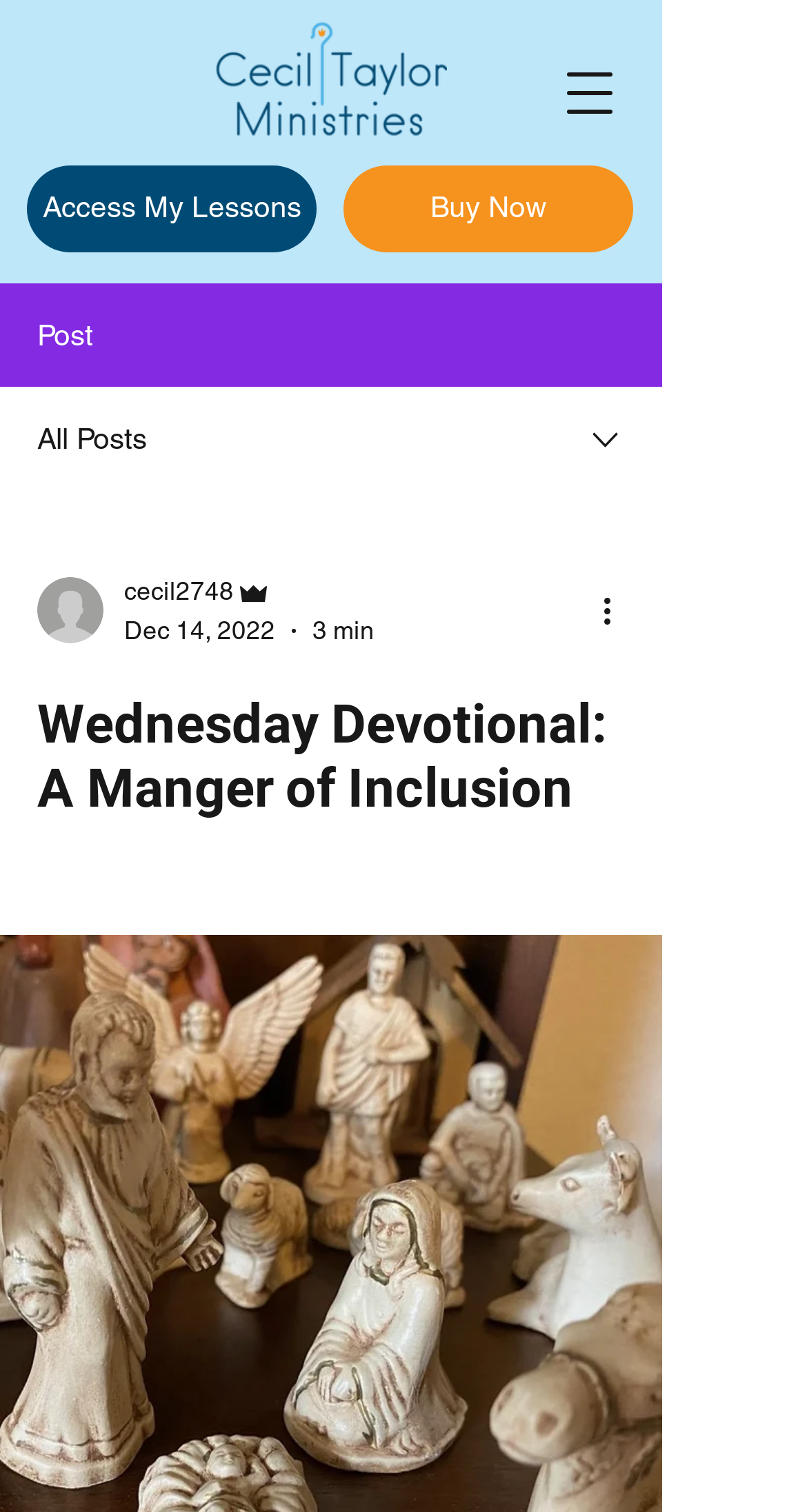Please examine the image and provide a detailed answer to the question: What is the date of the devotional?

I found the date of the devotional by looking at the element with the text 'Dec 14, 2022', which is likely to indicate the date the devotional was published or written.